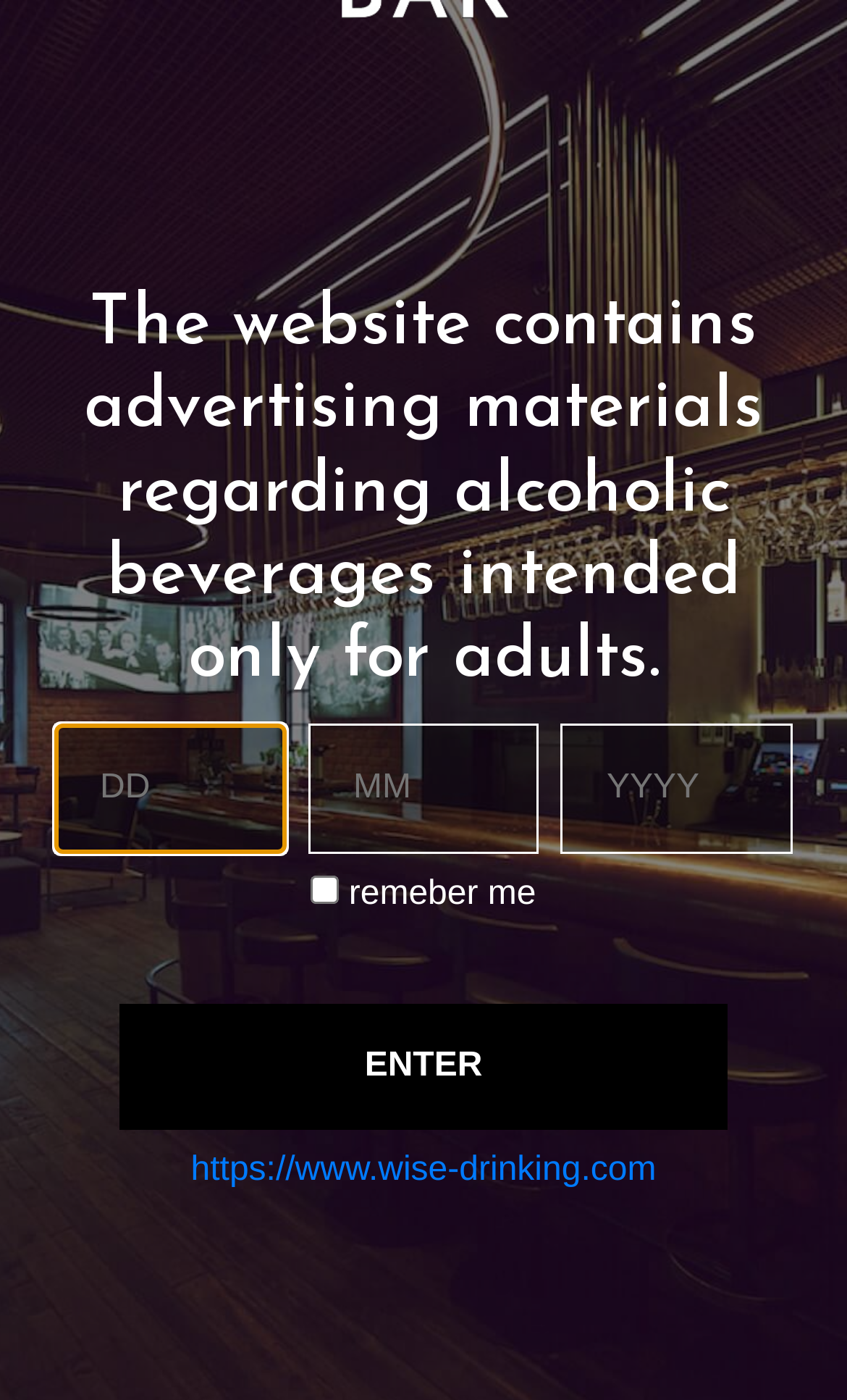Please find the bounding box coordinates of the section that needs to be clicked to achieve this instruction: "Fill in the first textbox".

[0.064, 0.516, 0.338, 0.61]